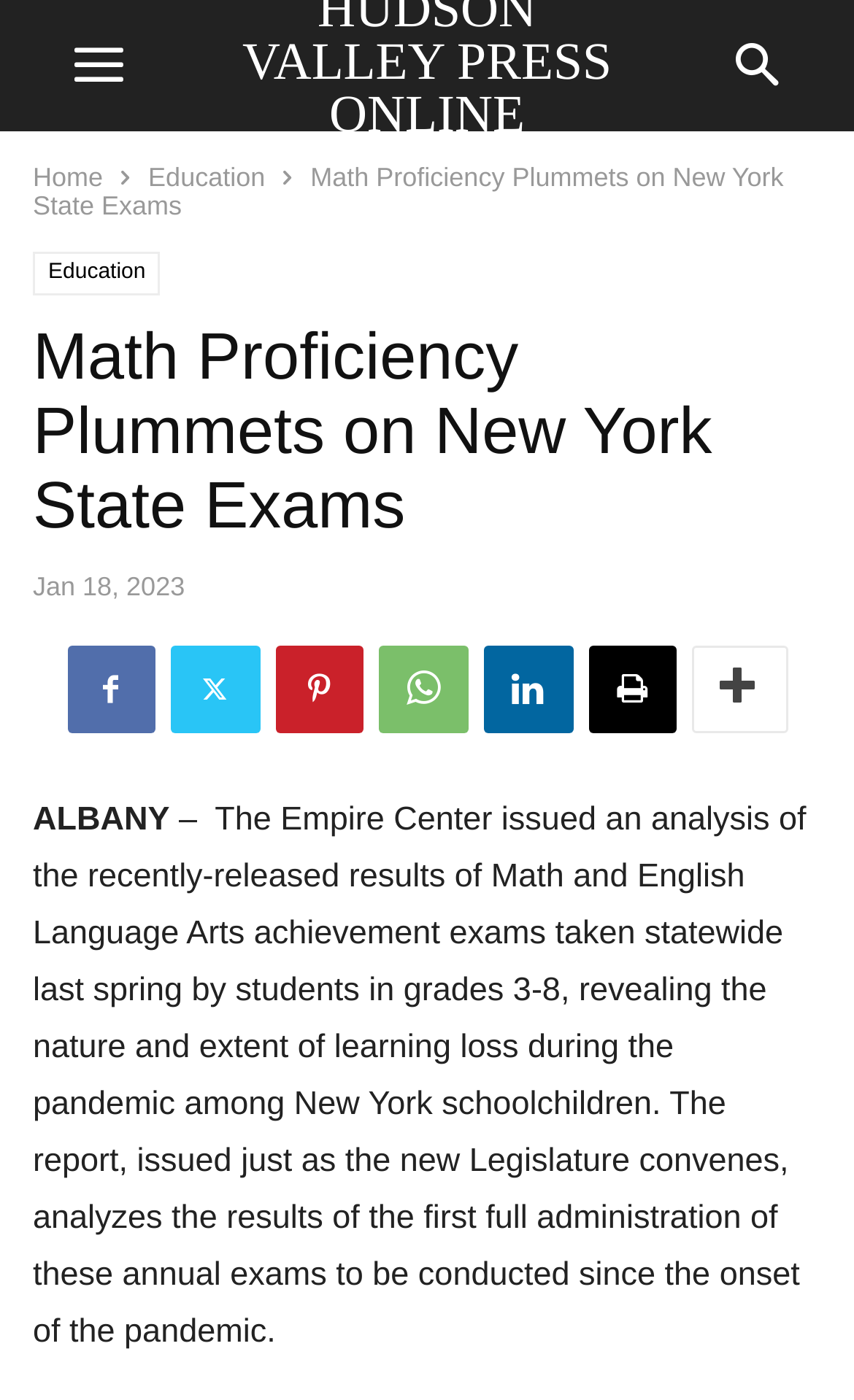Elaborate on the different components and information displayed on the webpage.

The webpage is an article about the decline in math proficiency in New York State exams. At the top left, there is a navigation menu with two links, "Home" and "Education". Next to the navigation menu, the title "Math Proficiency Plummets on New York State Exams" is prominently displayed. 

Below the title, there is a header section that includes the same title, a timestamp "Jan 18, 2023", and seven social media links represented by icons. 

The main content of the article starts with a location "ALBANY" followed by a paragraph that summarizes the analysis of the Math and English Language Arts achievement exams taken by students in grades 3-8. The paragraph explains the purpose of the report, which is to reveal the nature and extent of learning loss during the pandemic among New York schoolchildren.